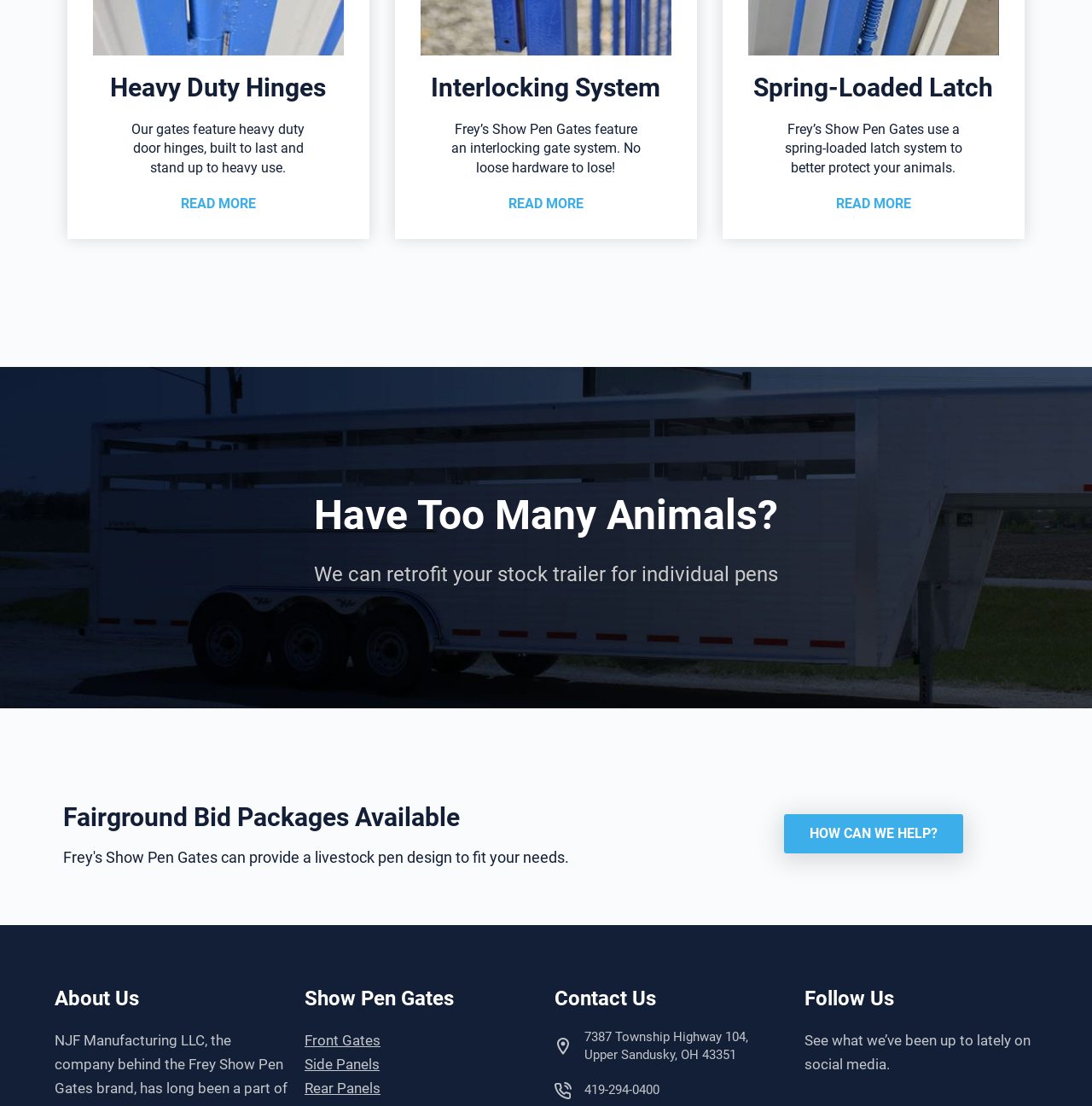Respond to the question below with a concise word or phrase:
What type of gates are featured on this website?

Show Pen Gates